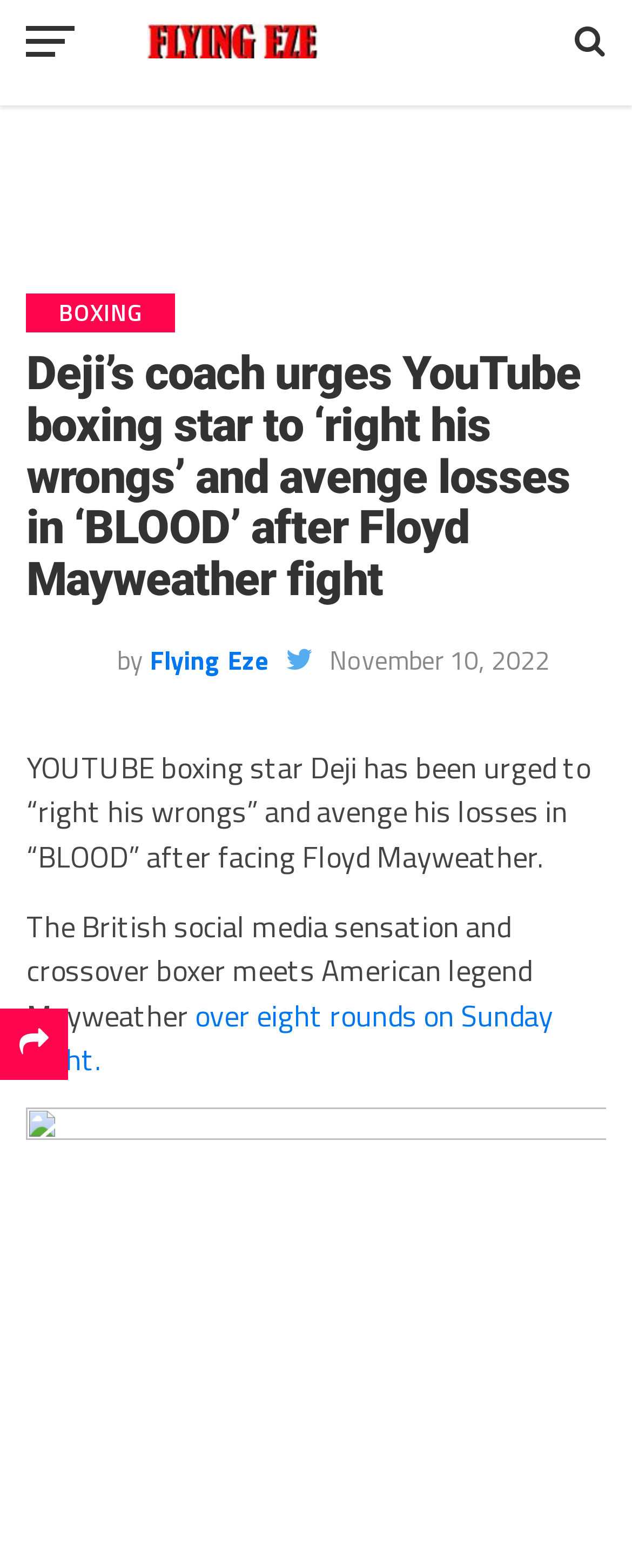Explain in detail what you observe on this webpage.

The webpage appears to be a news article about a boxing match between Deji, a YouTube boxing star, and Floyd Mayweather. At the top of the page, there is a heading that reads "BOXING" in a prominent font. Below this heading, there is a larger heading that summarizes the article, stating that Deji's coach is urging him to avenge his losses in a "BLOOD" match after facing Floyd Mayweather.

To the left of the larger heading, there is an image of "Flying Eze", which is likely a logo or a profile picture of the coach or a related entity. The image is accompanied by a link with the same name.

Below the headings, there is a section that displays the author's name, "Flying Eze", along with a timestamp indicating that the article was published on November 10, 2022.

The main content of the article is divided into two paragraphs. The first paragraph summarizes the situation, stating that Deji has been urged to avenge his losses in a "BLOOD" match after facing Floyd Mayweather. The second paragraph provides more context, explaining that Deji, a British social media sensation and crossover boxer, met American legend Mayweather in a match that lasted over eight rounds on Sunday night.

There are several links and icons scattered throughout the page, including a link to the full article and a share icon. Overall, the webpage appears to be a news article that provides an update on a recent boxing match between Deji and Floyd Mayweather.